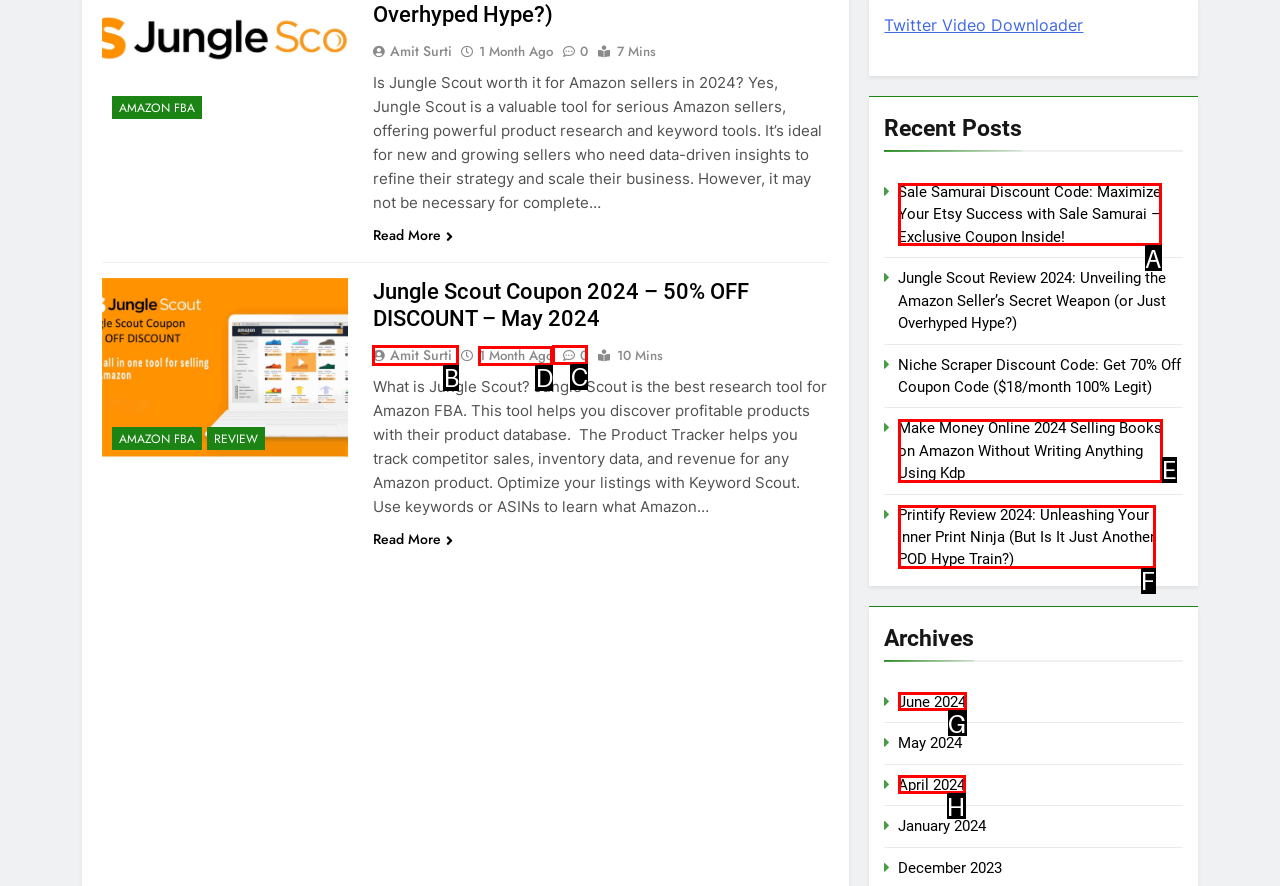Please select the letter of the HTML element that fits the description: 1 month ago1 month ago. Answer with the option's letter directly.

D